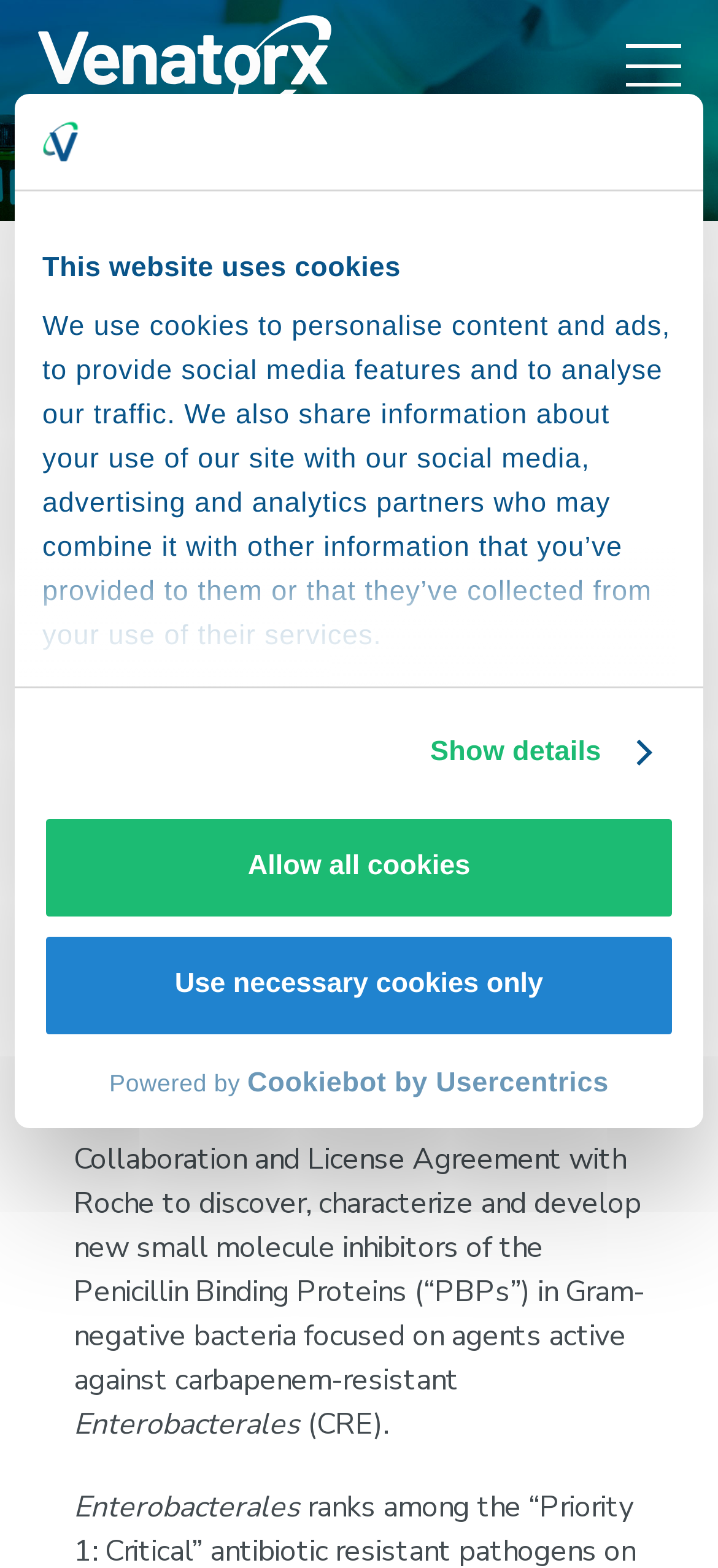What is the threat addressed by the development of novel antibiotics?
Kindly give a detailed and elaborate answer to the question.

I found the threat addressed by the development of novel antibiotics by reading the text 'to circumvent antimicrobial resistance and address increasing threat of superbugs' which is located in the main content of the webpage.